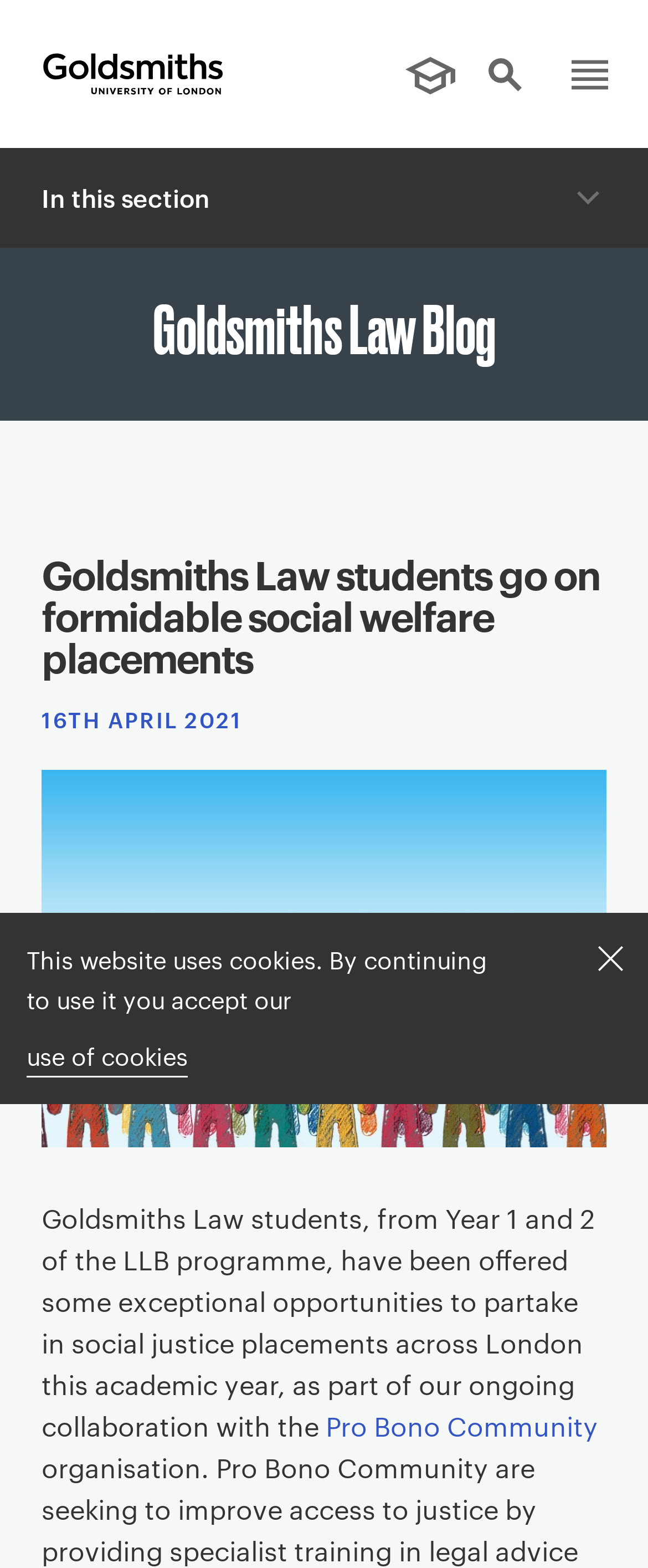Could you determine the bounding box coordinates of the clickable element to complete the instruction: "search"? Provide the coordinates as four float numbers between 0 and 1, i.e., [left, top, right, bottom].

[0.723, 0.095, 0.833, 0.143]